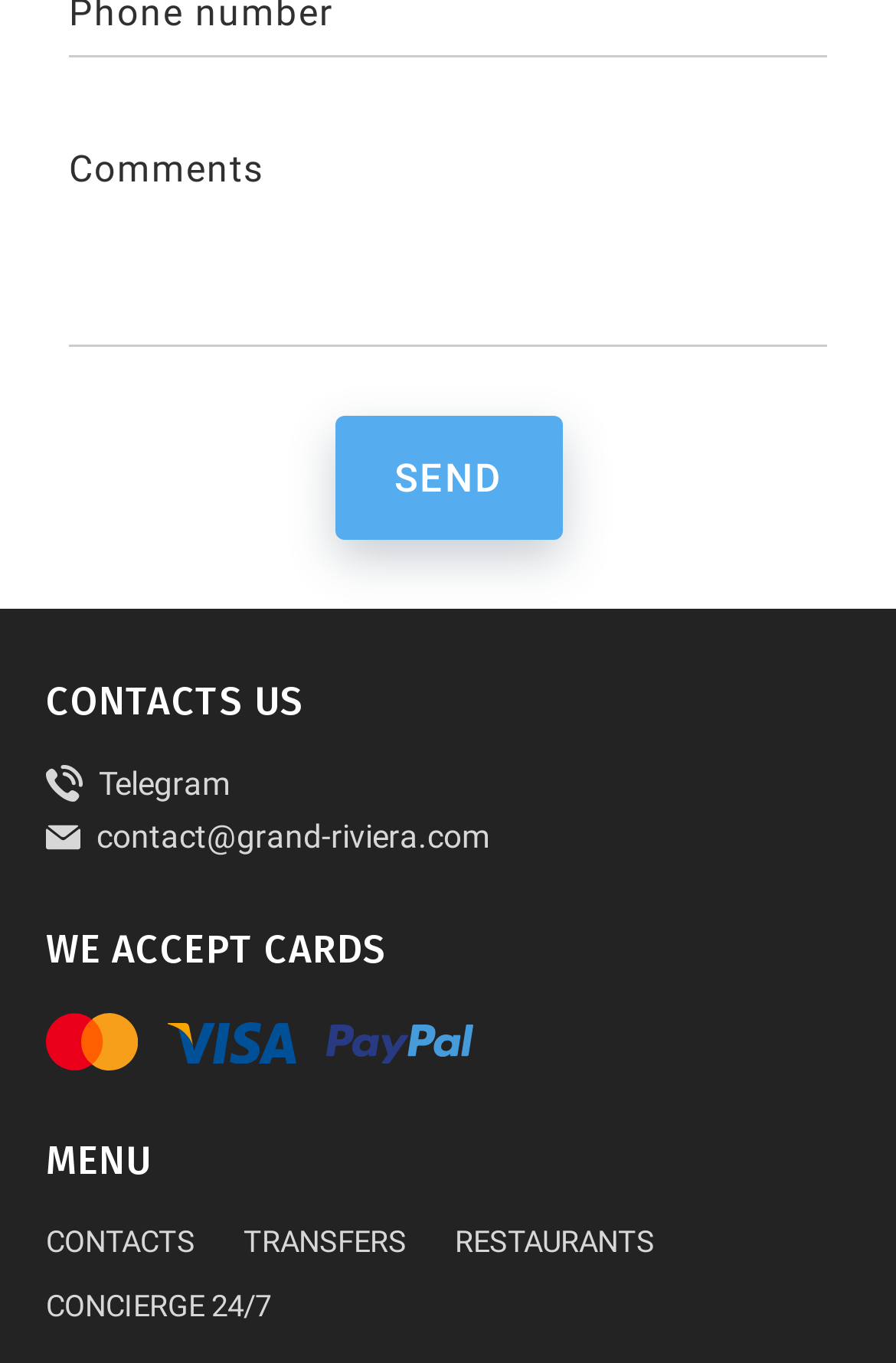Could you provide the bounding box coordinates for the portion of the screen to click to complete this instruction: "contact via email"?

[0.051, 0.6, 0.546, 0.627]